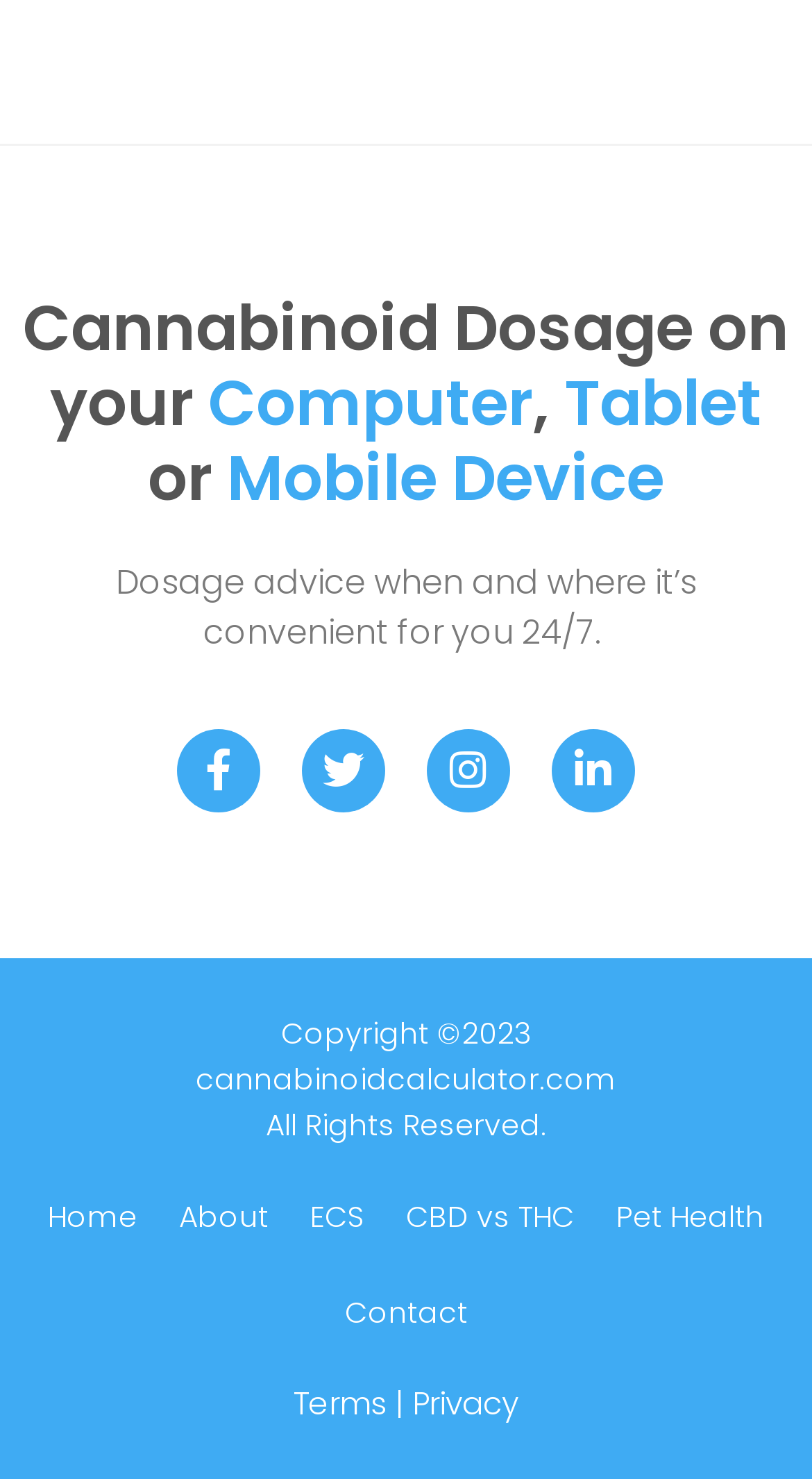Respond to the following question using a concise word or phrase: 
What is the device mentioned in the title?

Computer, Tablet, or Mobile Device